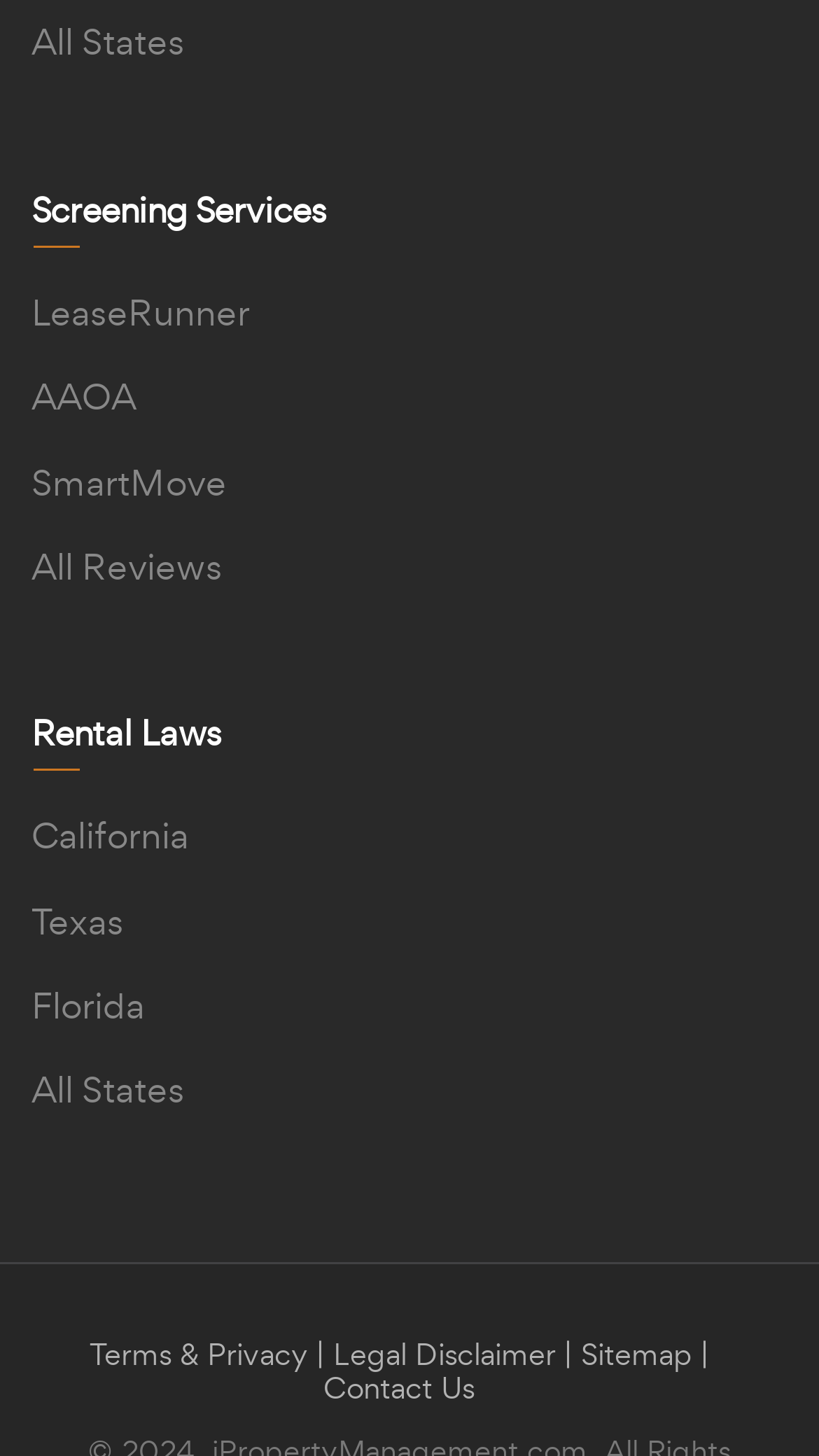Can you pinpoint the bounding box coordinates for the clickable element required for this instruction: "View Screening Services"? The coordinates should be four float numbers between 0 and 1, i.e., [left, top, right, bottom].

[0.038, 0.131, 0.962, 0.199]